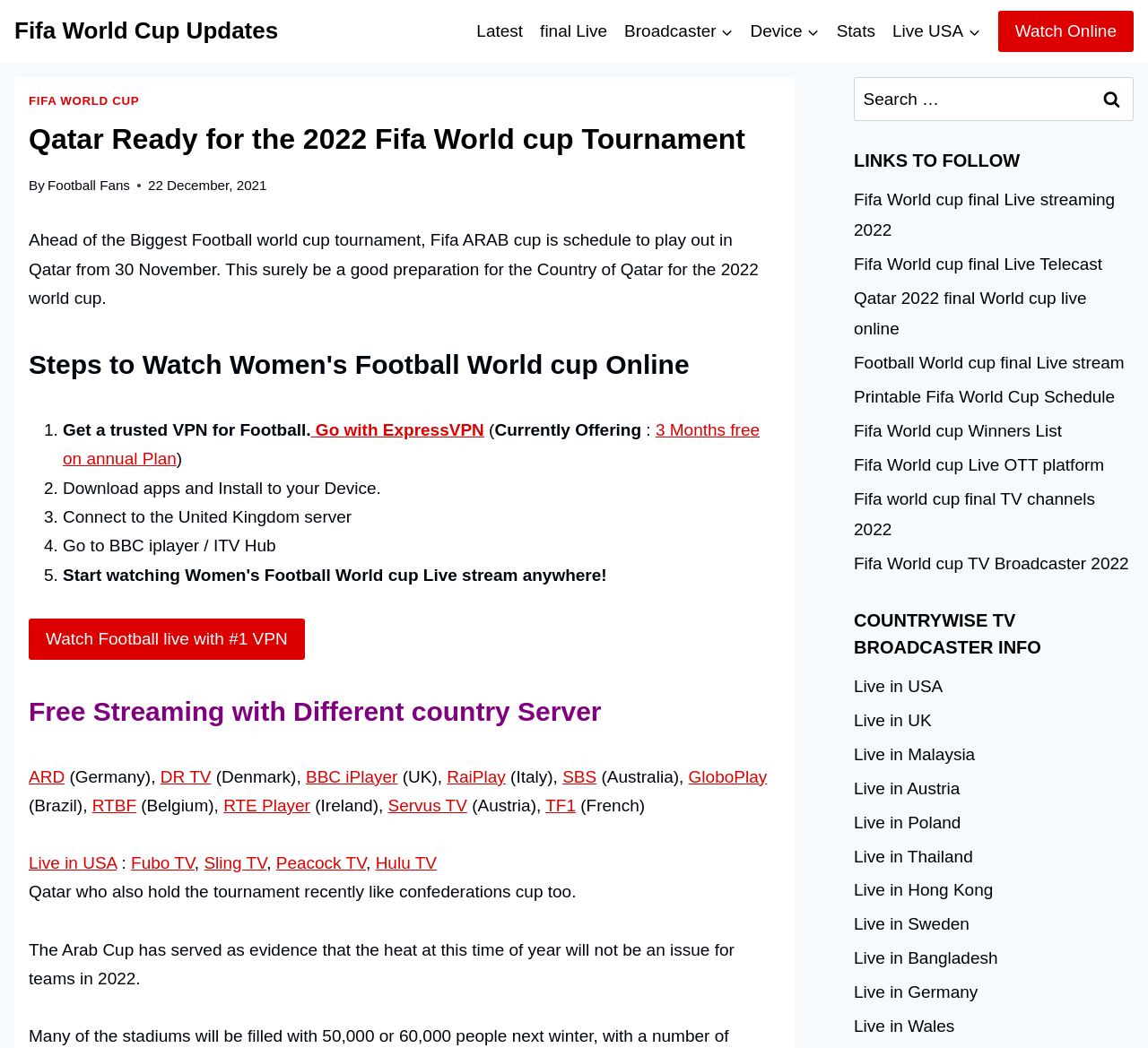Using the webpage screenshot, find the UI element described by Live in USA. Provide the bounding box coordinates in the format (top-left x, top-left y, bottom-right x, bottom-right y), ensuring all values are floating point numbers between 0 and 1.

[0.744, 0.639, 0.988, 0.671]